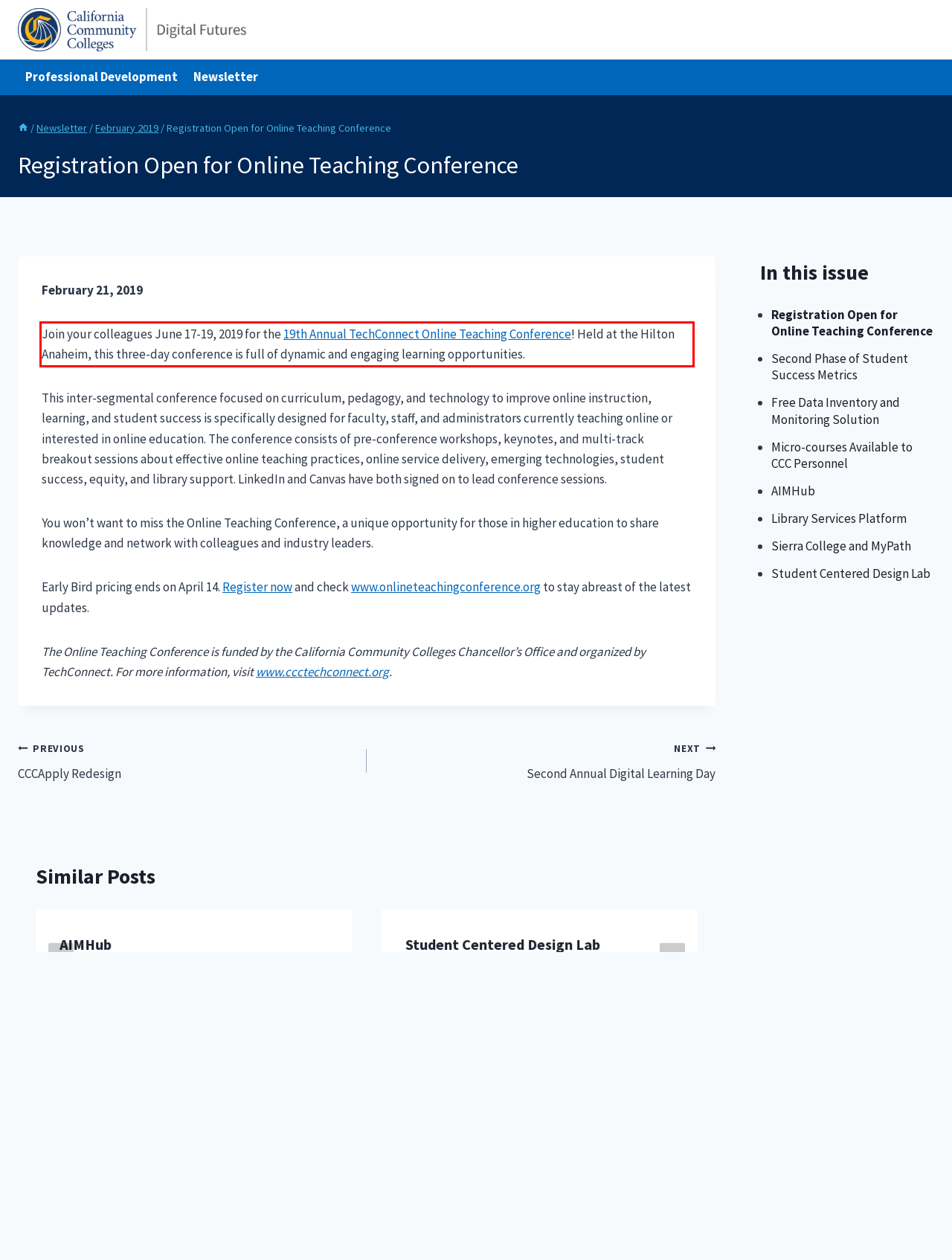Examine the screenshot of the webpage, locate the red bounding box, and generate the text contained within it.

Join your colleagues June 17-19, 2019 for the 19th Annual TechConnect Online Teaching Conference! Held at the Hilton Anaheim, this three-day conference is full of dynamic and engaging learning opportunities.